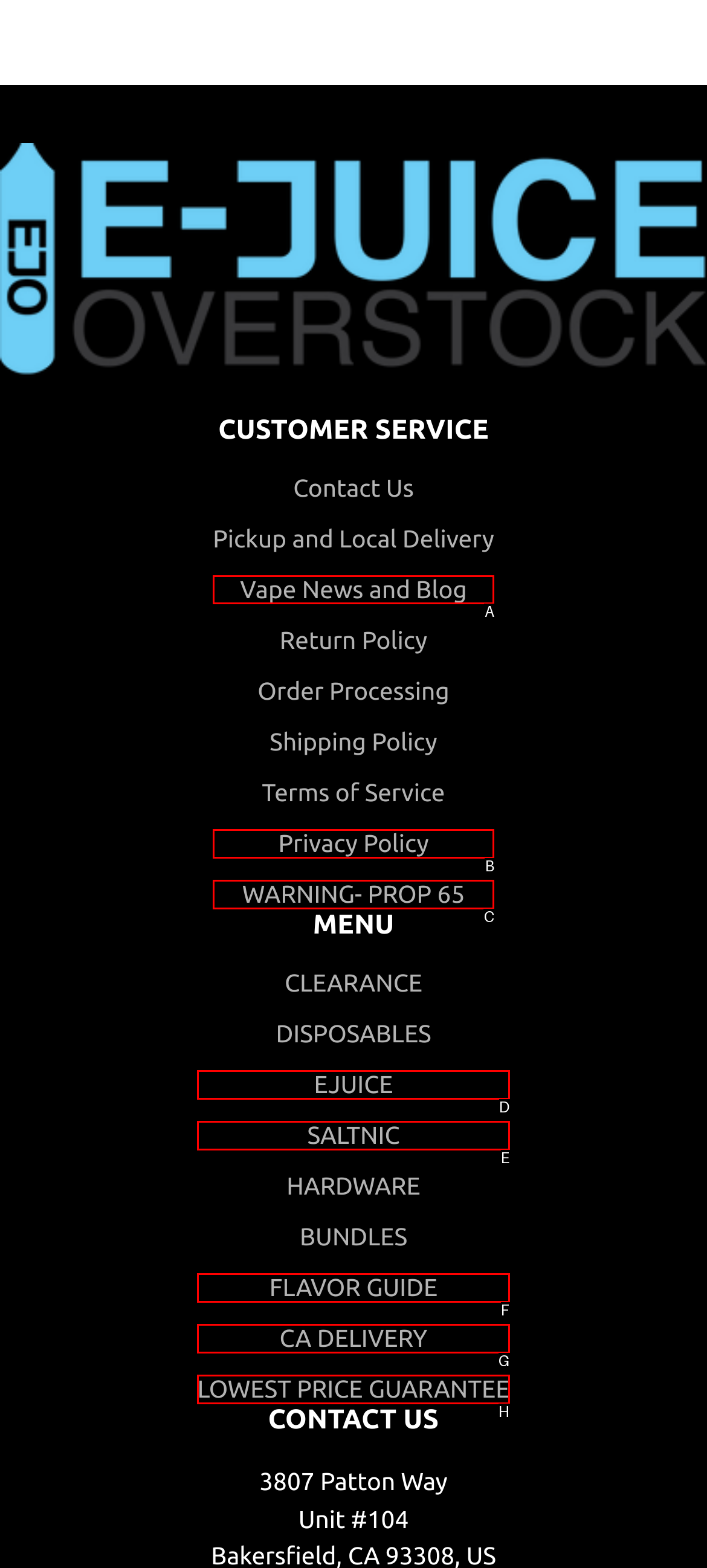Tell me which one HTML element I should click to complete the following task: Read Vape News and Blog Answer with the option's letter from the given choices directly.

A